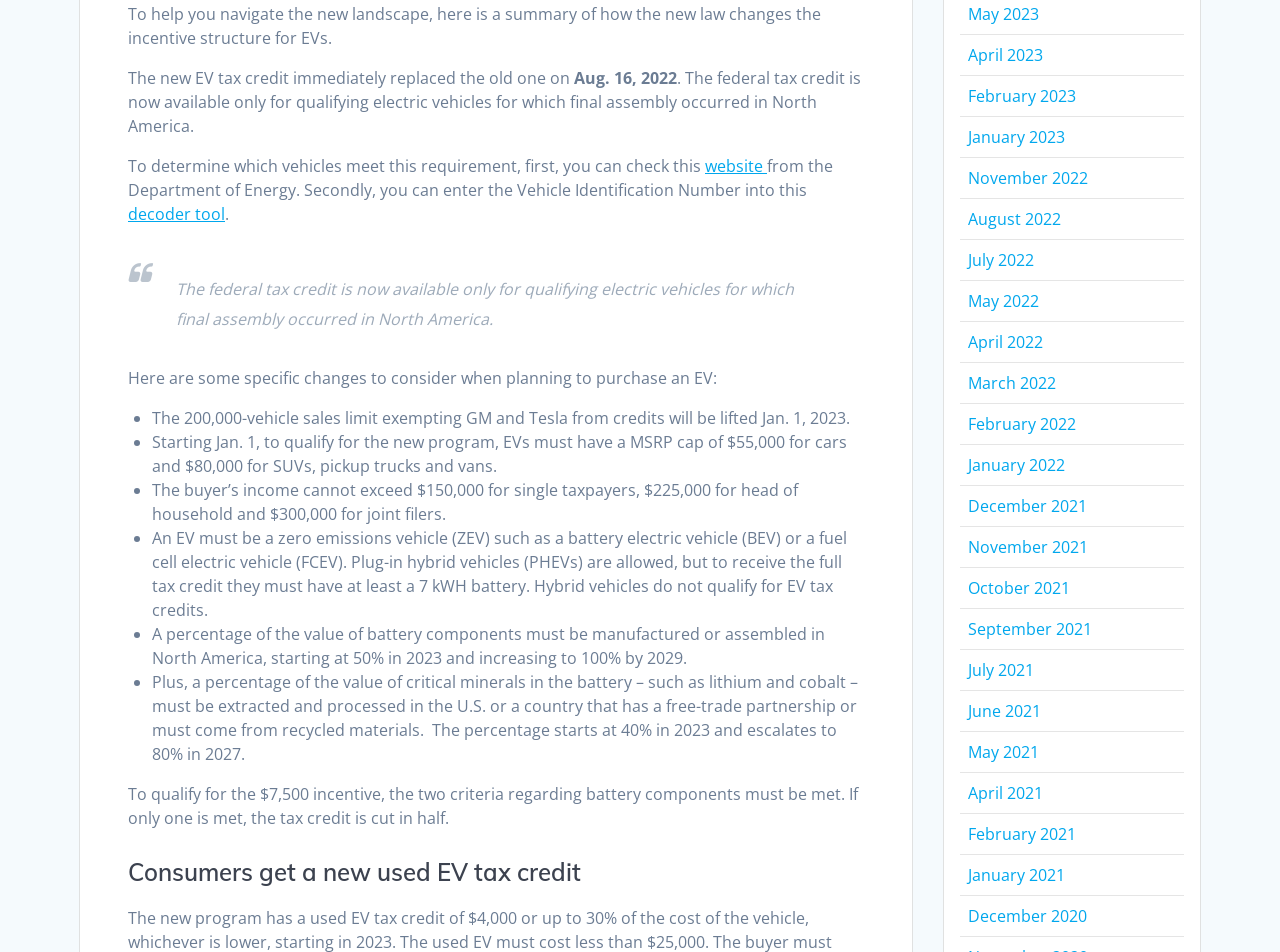How many links are provided for checking vehicle eligibility?
Kindly answer the question with as much detail as you can.

The webpage provides two links for checking vehicle eligibility: one from the Department of Energy and another for a decoder tool. These links are mentioned in the second paragraph of the webpage.